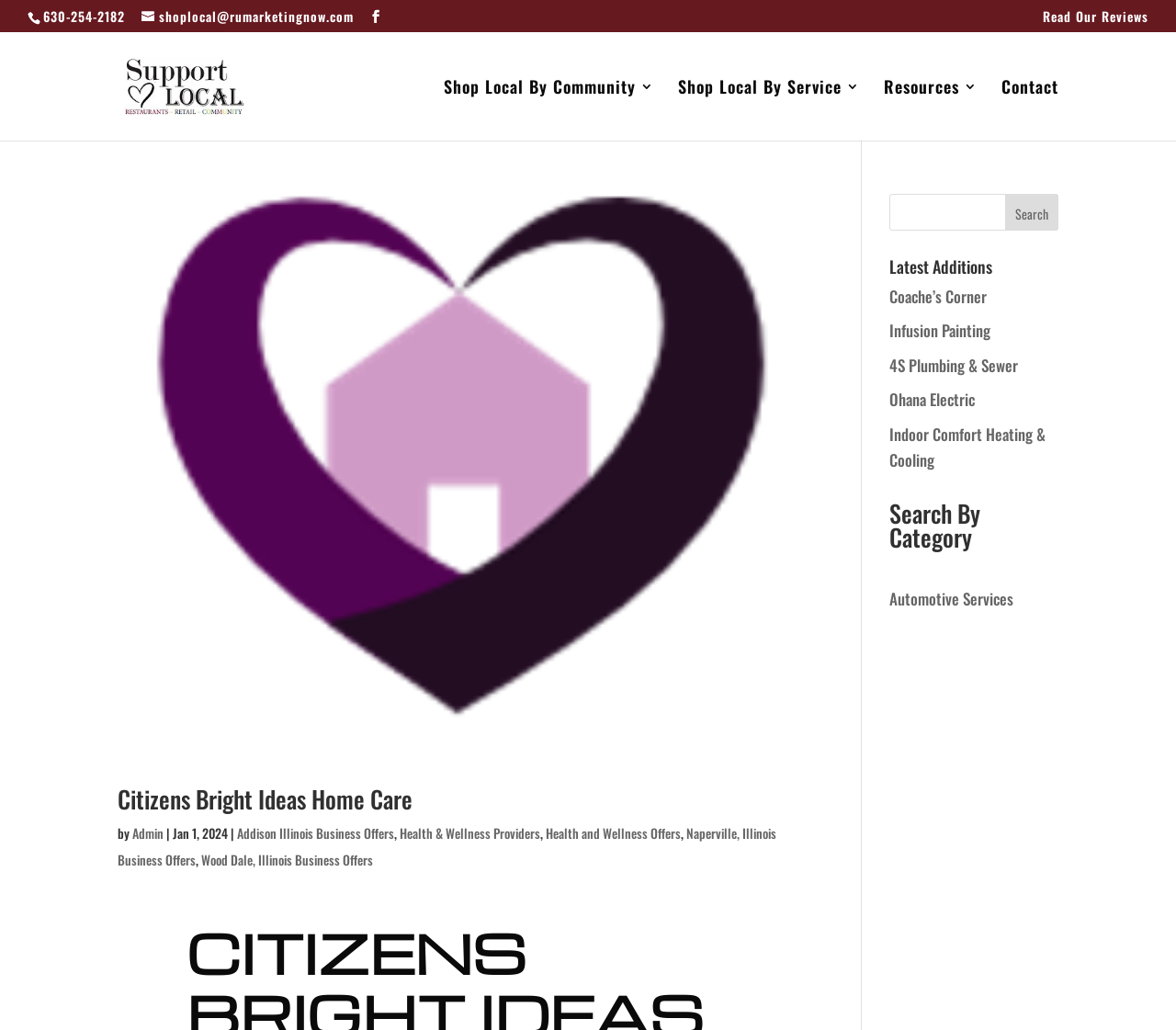What is the purpose of the search bar?
Give a detailed and exhaustive answer to the question.

I inferred the purpose of the search bar by looking at the context of the webpage, which is about supporting local businesses, and the presence of links to local businesses and services. The search bar is likely used to search for specific local businesses or services.